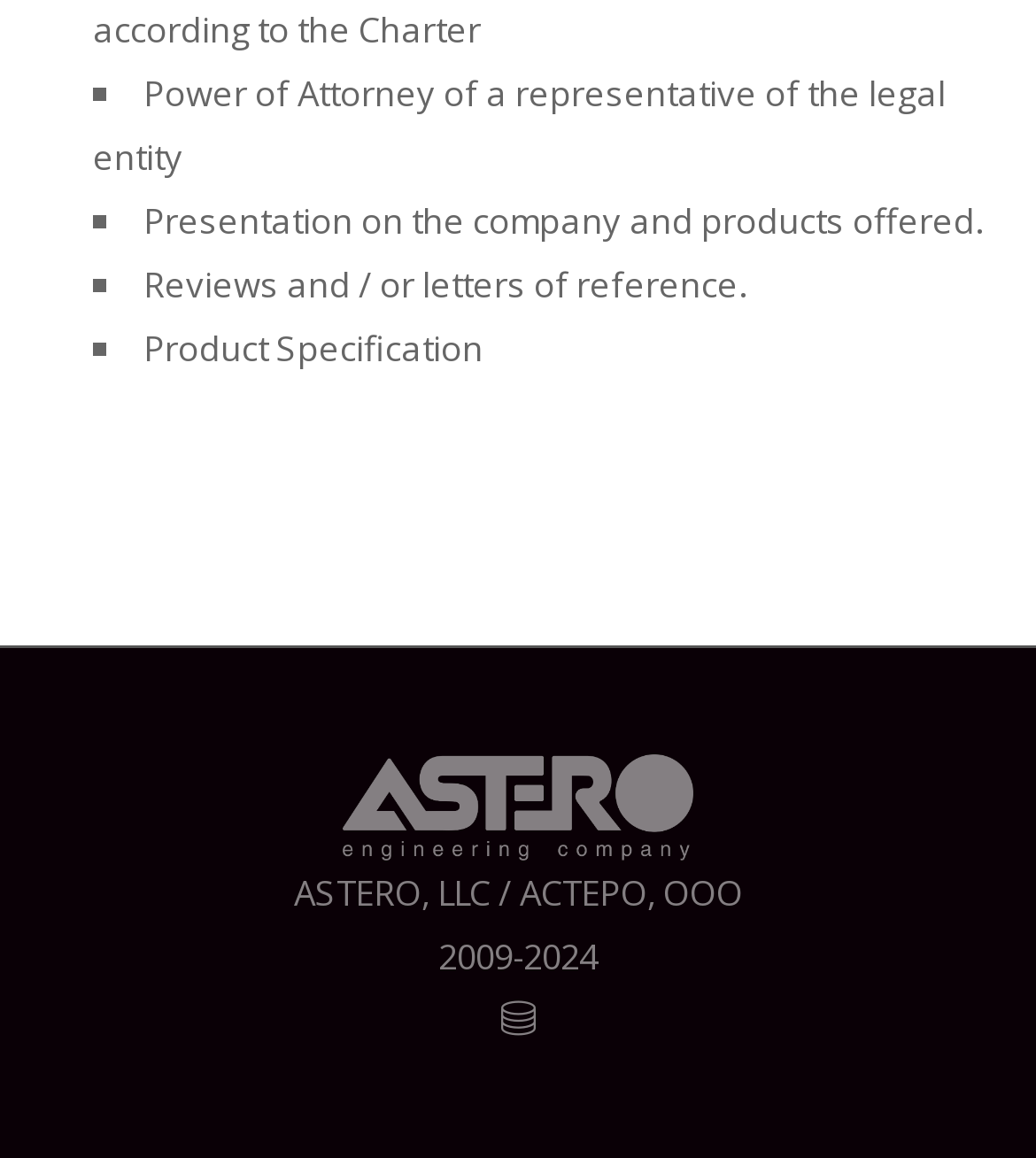What is the company name?
Please provide a detailed and comprehensive answer to the question.

The company name can be found in the middle section of the webpage, where it is written as 'ASTERO, LLC / АСТЕРО, ООО'.